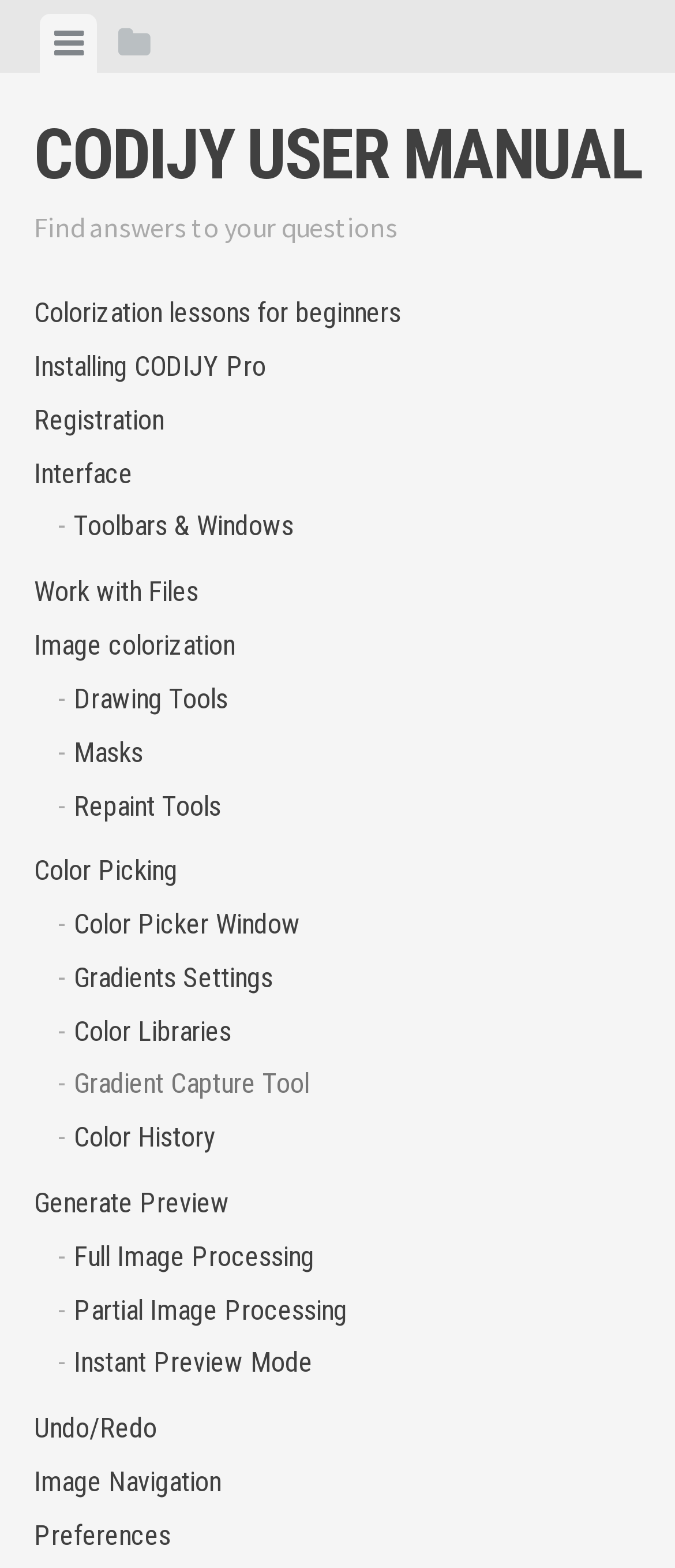Find the bounding box coordinates of the clickable area required to complete the following action: "Learn about Colorization lessons for beginners".

[0.05, 0.182, 0.95, 0.216]